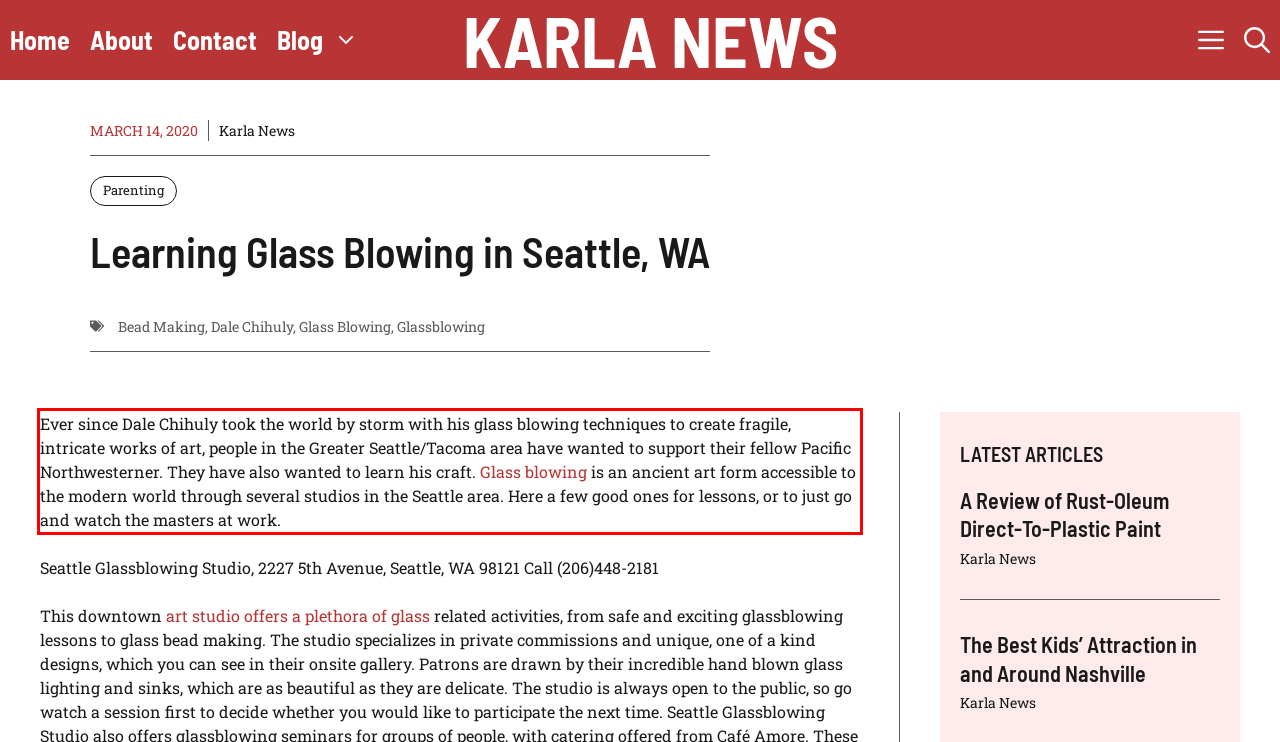Within the screenshot of the webpage, there is a red rectangle. Please recognize and generate the text content inside this red bounding box.

Ever since Dale Chihuly took the world by storm with his glass blowing techniques to create fragile, intricate works of art, people in the Greater Seattle/Tacoma area have wanted to support their fellow Pacific Northwesterner. They have also wanted to learn his craft. Glass blowing is an ancient art form accessible to the modern world through several studios in the Seattle area. Here a few good ones for lessons, or to just go and watch the masters at work.